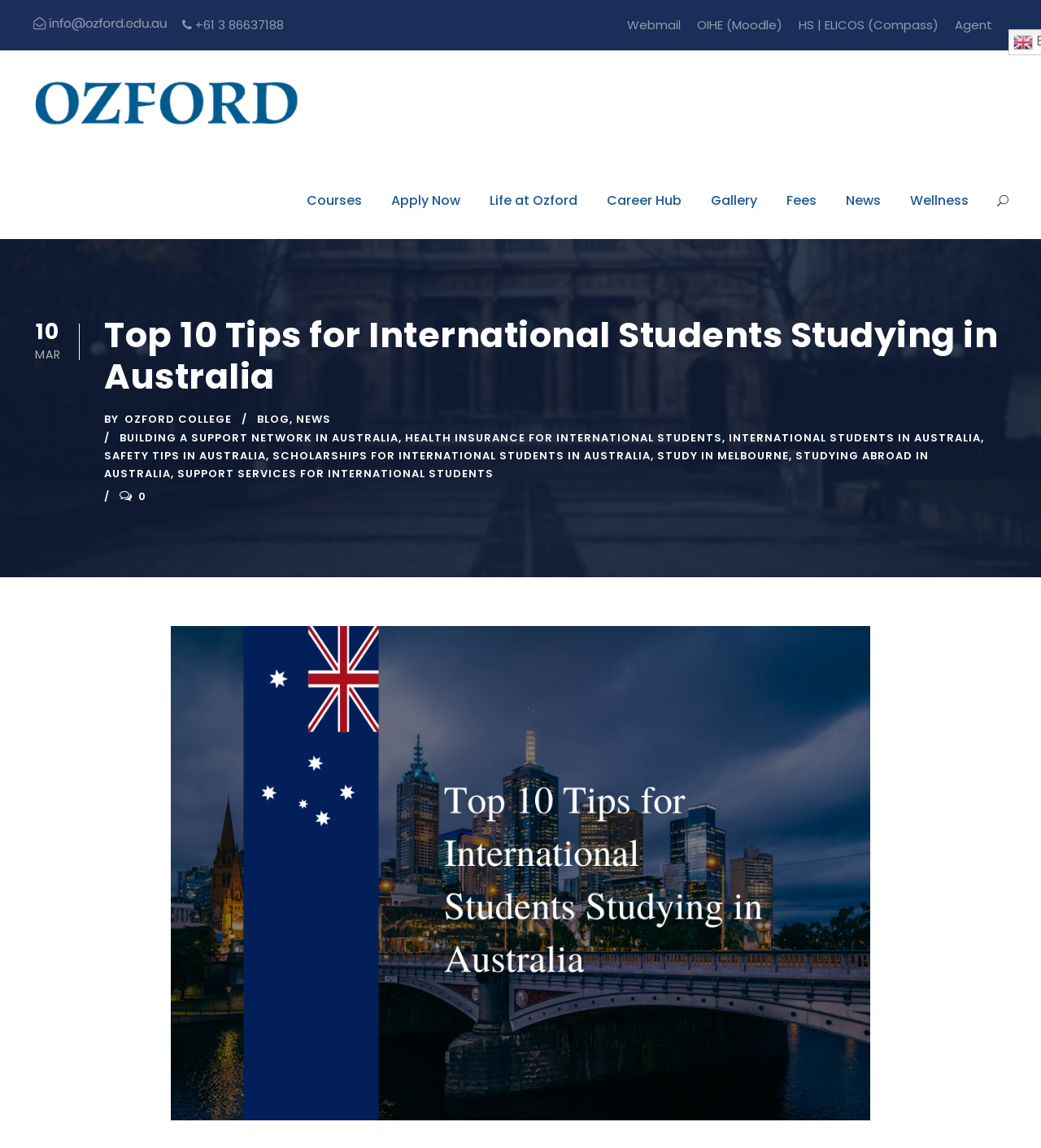How many links are there in the top navigation bar?
Using the visual information, reply with a single word or short phrase.

5